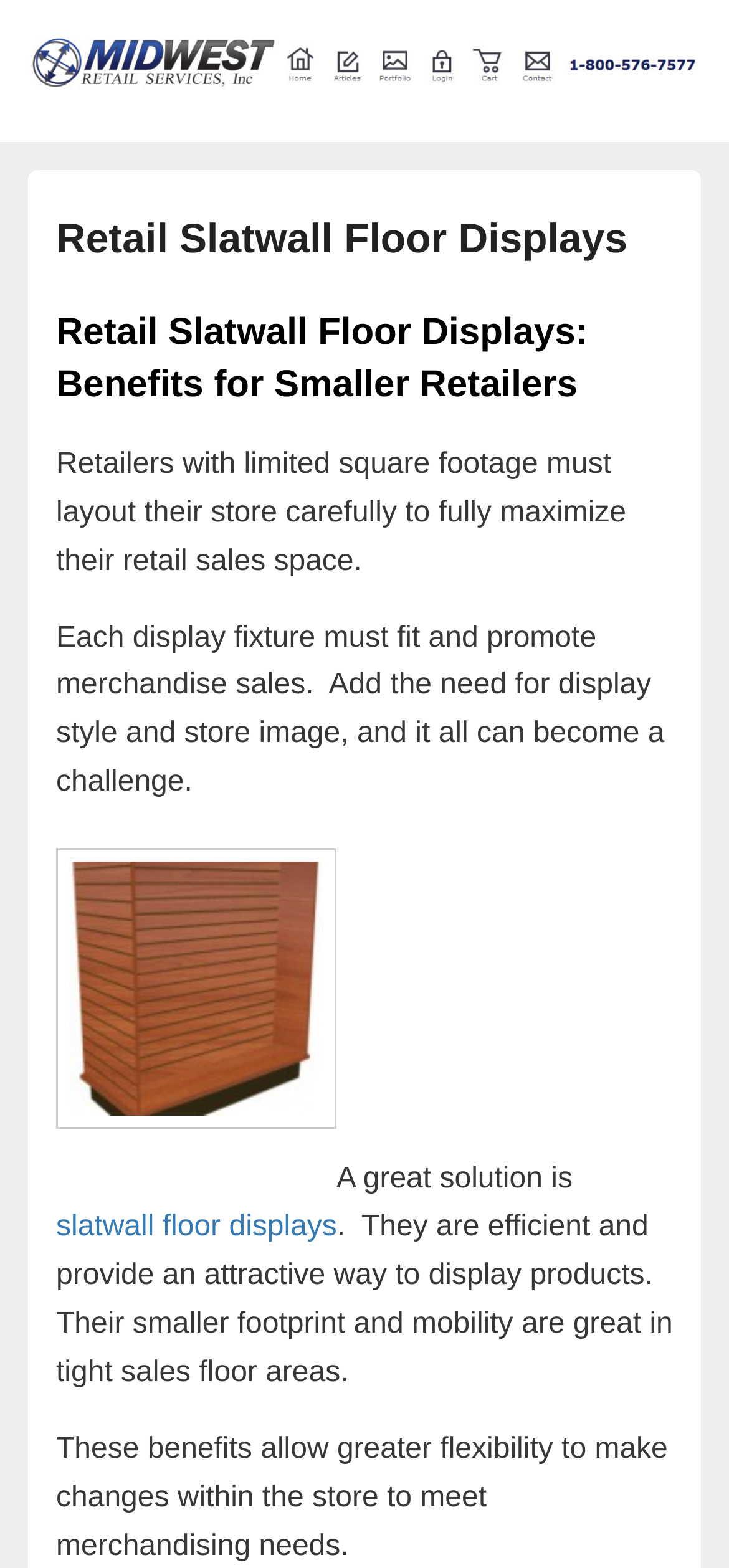Articulate a complete and detailed caption of the webpage elements.

The webpage is about retail slatwall floor displays and their benefits for smaller retailers. At the top, there is a logo image and a link to "Midwest Retail Services" on the left side, accompanied by a brief description "Retail store shelving and fixtures" on the right side. 

Below this top section, there is a main content area with a heading "Retail Slatwall Floor Displays" followed by a subheading "Retail Slatwall Floor Displays: Benefits for Smaller Retailers". 

The main content area is divided into several paragraphs of text, which discuss the challenges of maximizing retail sales space for smaller retailers and the importance of choosing the right display fixtures. 

In the middle of the content area, there is a link to "Floor Shelving Options" with an associated image on the left side, and a brief description "A great solution is" on the right side. 

Further down, there is another link to "slatwall floor displays" with a description of their benefits, including efficiency, attractiveness, and flexibility in tight sales floor areas. The final paragraph highlights the flexibility of these displays in meeting merchandising needs.